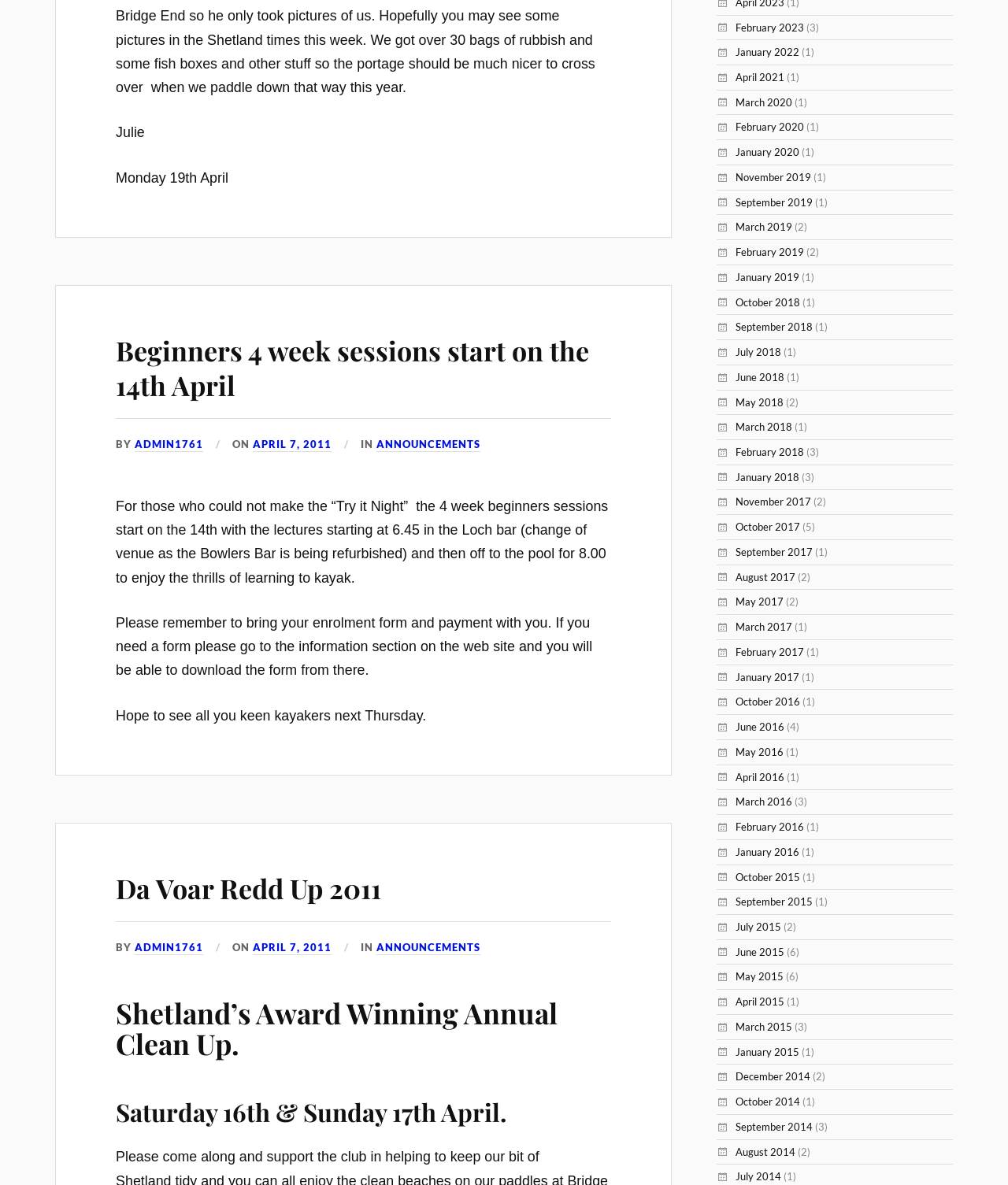What should participants bring to the sessions?
Offer a detailed and full explanation in response to the question.

According to the text, participants are reminded to bring their enrolment form and payment with them to the sessions.